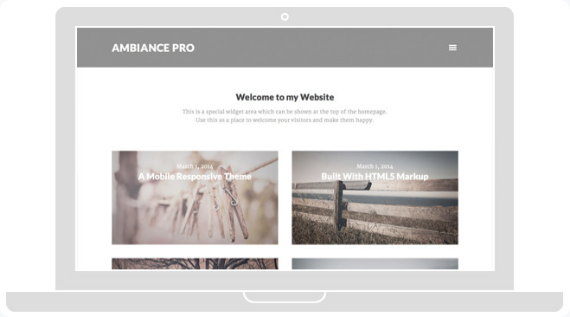What is the purpose of the welcome message?
Please provide a single word or phrase as your answer based on the image.

To emphasize user engagement